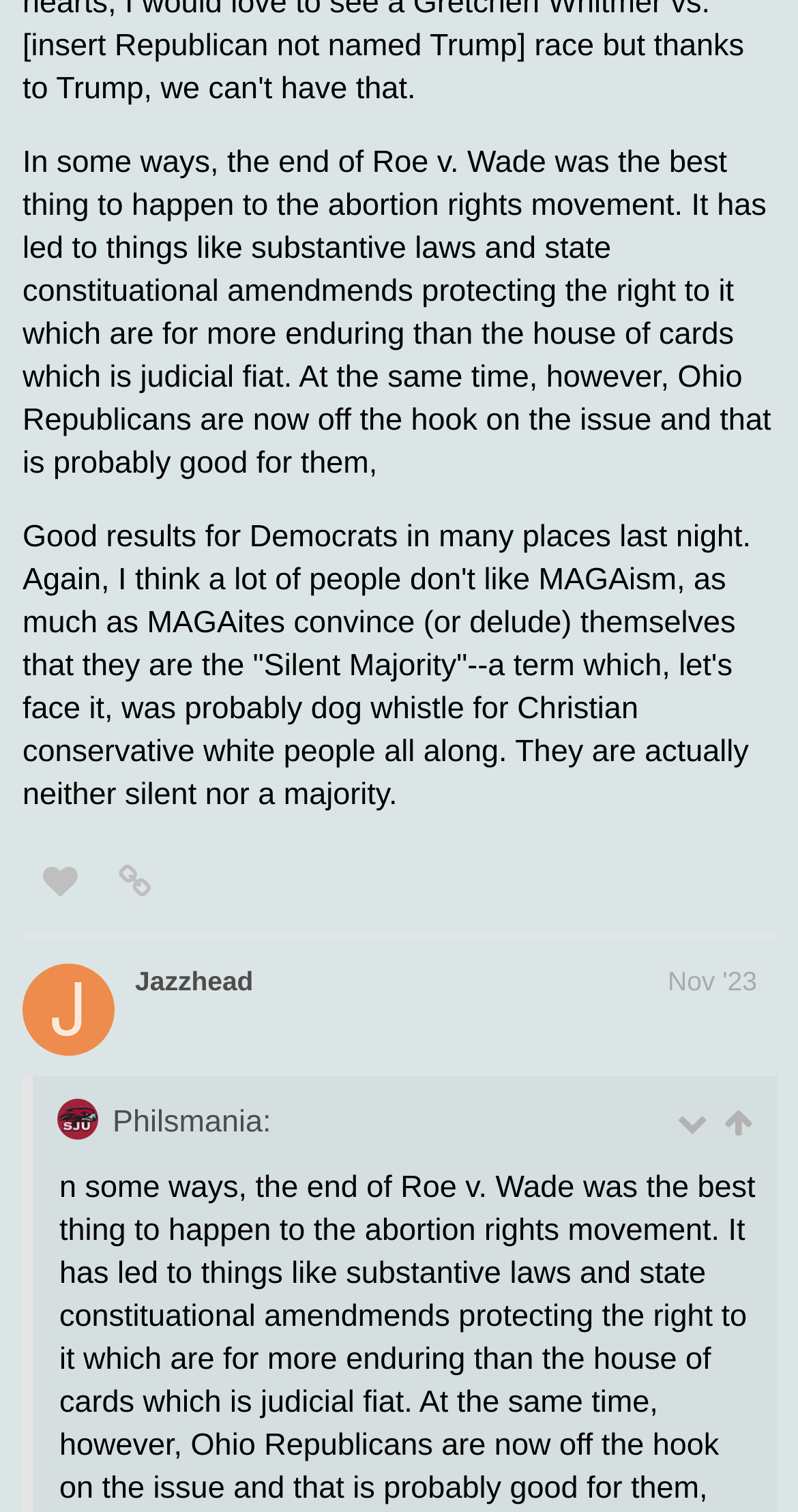Determine the bounding box coordinates of the clickable region to execute the instruction: "View the post details". The coordinates should be four float numbers between 0 and 1, denoted as [left, top, right, bottom].

[0.028, 0.55, 0.144, 0.571]